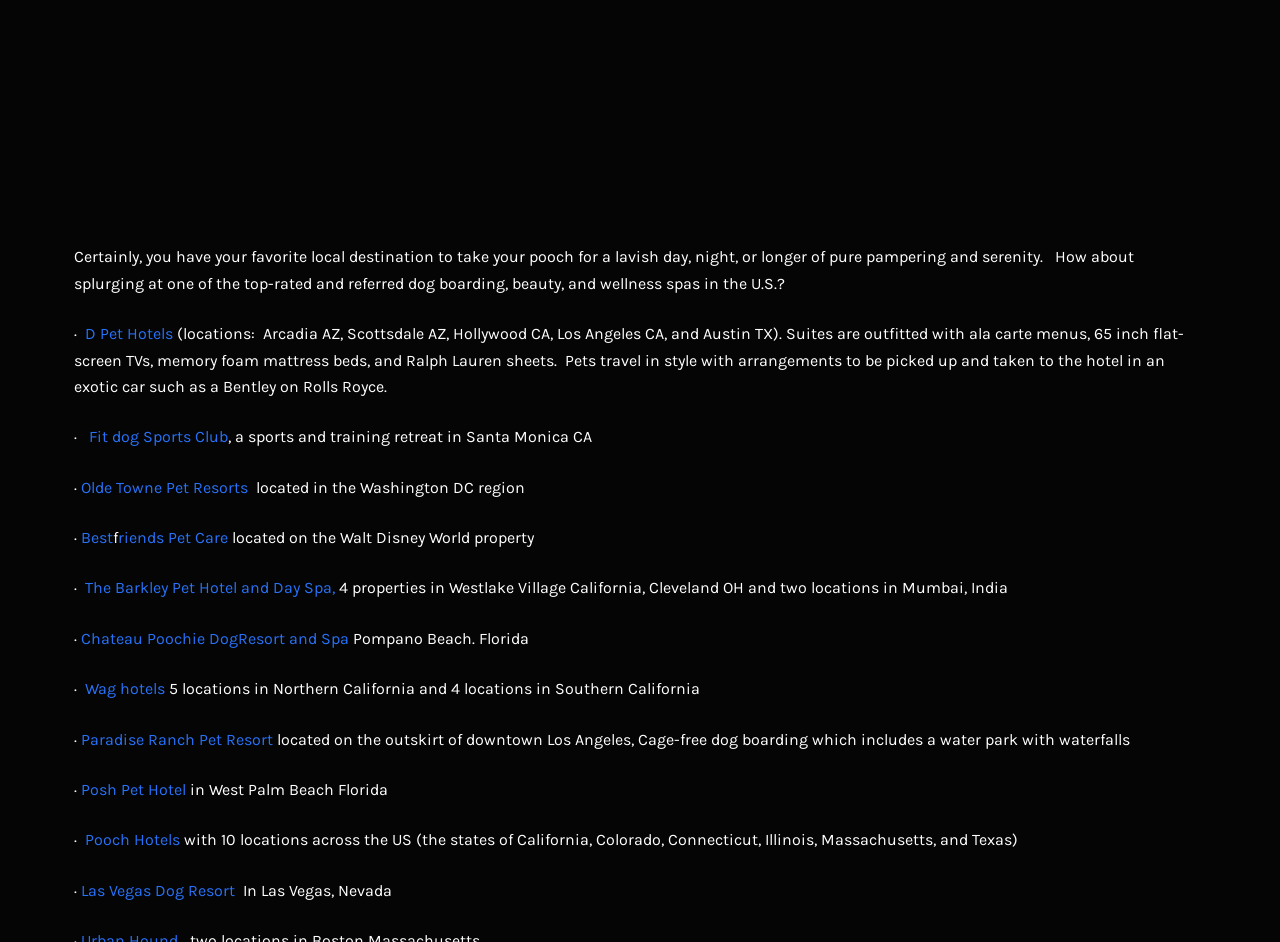What is unique about Paradise Ranch Pet Resort?
Refer to the image and give a detailed answer to the question.

The text mentions that Paradise Ranch Pet Resort, located on the outskirts of downtown Los Angeles, offers cage-free dog boarding, which includes a unique feature - a water park with waterfalls.